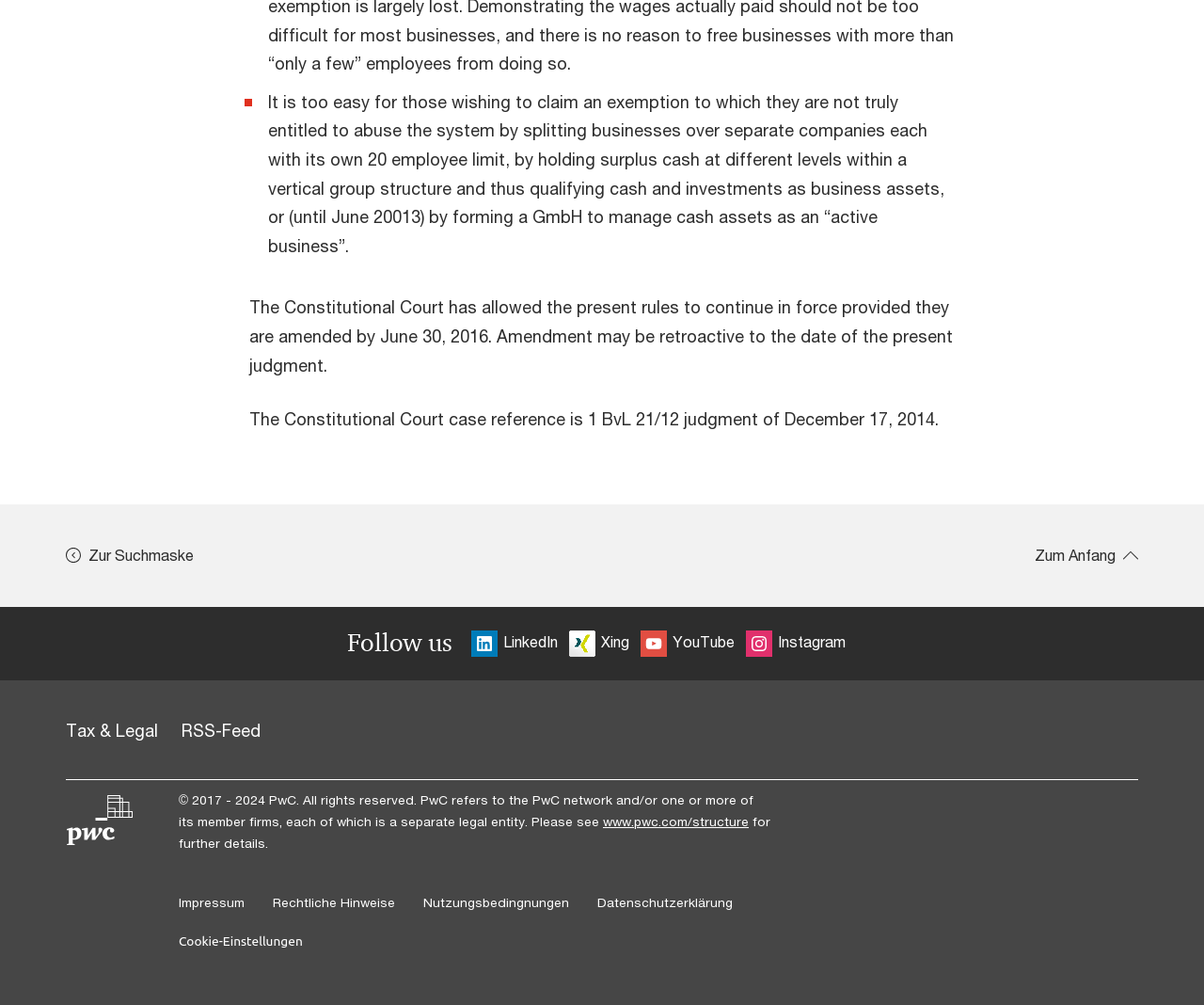How many links are there in the footer section?
Look at the image and respond with a one-word or short phrase answer.

5